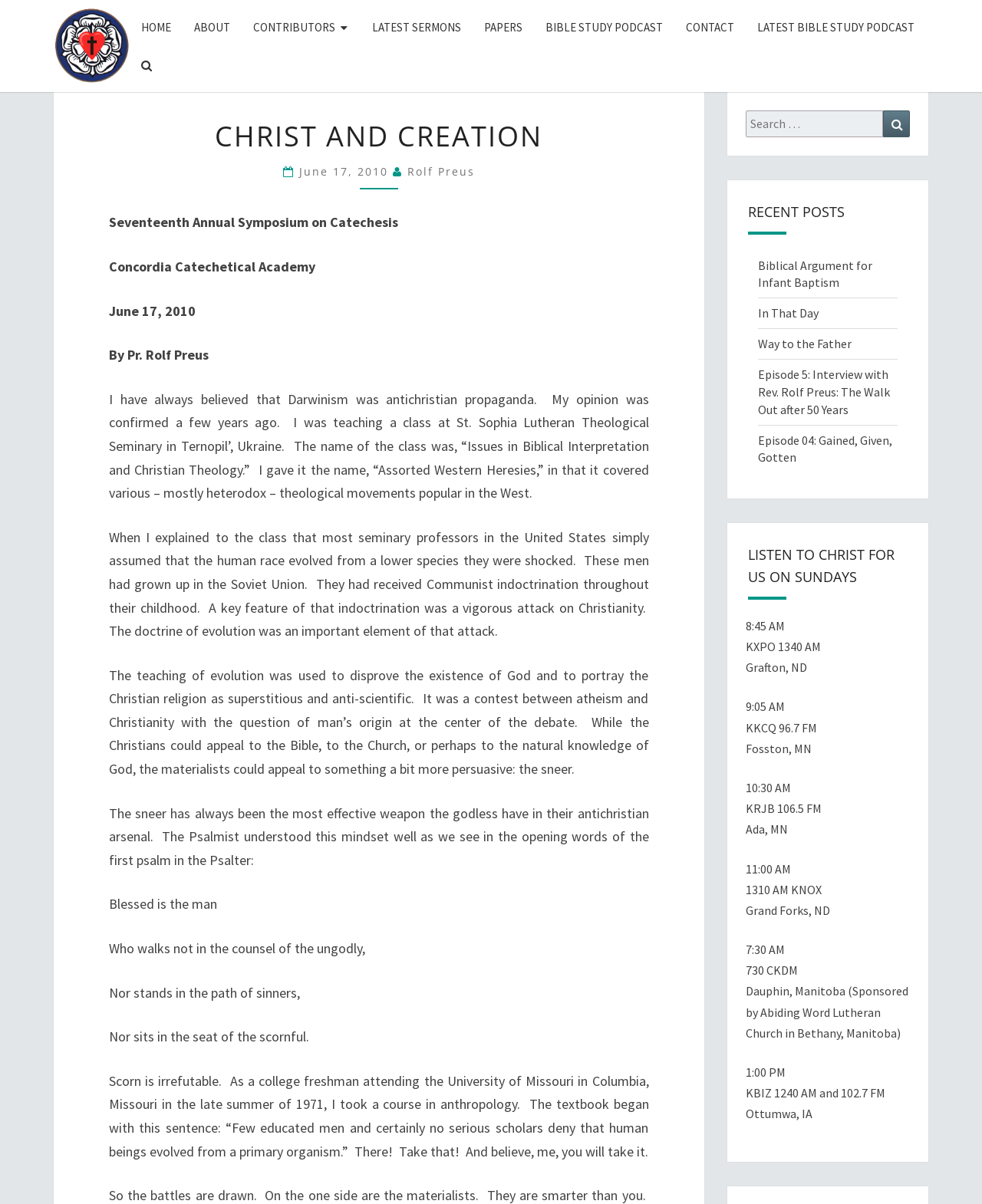What is the topic of the sermon?
Please provide a comprehensive and detailed answer to the question.

The static text elements on the webpage contain a sermon transcript that discusses the relationship between Darwinism and Christianity, suggesting that the topic of the sermon is the intersection of these two ideas.